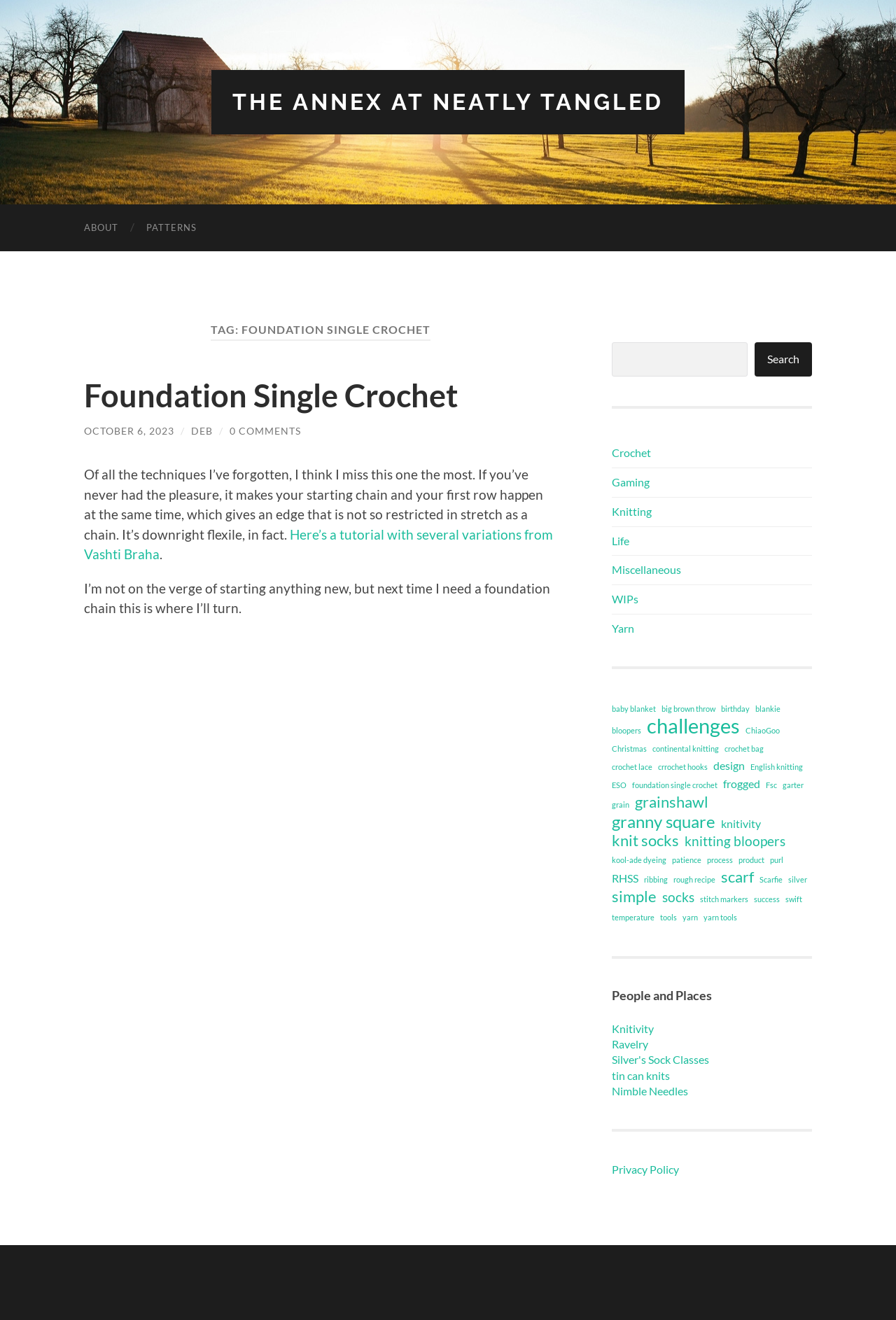What categories are available on the website?
Please provide a detailed answer to the question.

I determined the answer by looking at the links 'Crochet', 'Gaming', 'Knitting', etc. which are likely to be categories on the website, as they are grouped together and have a similar format.